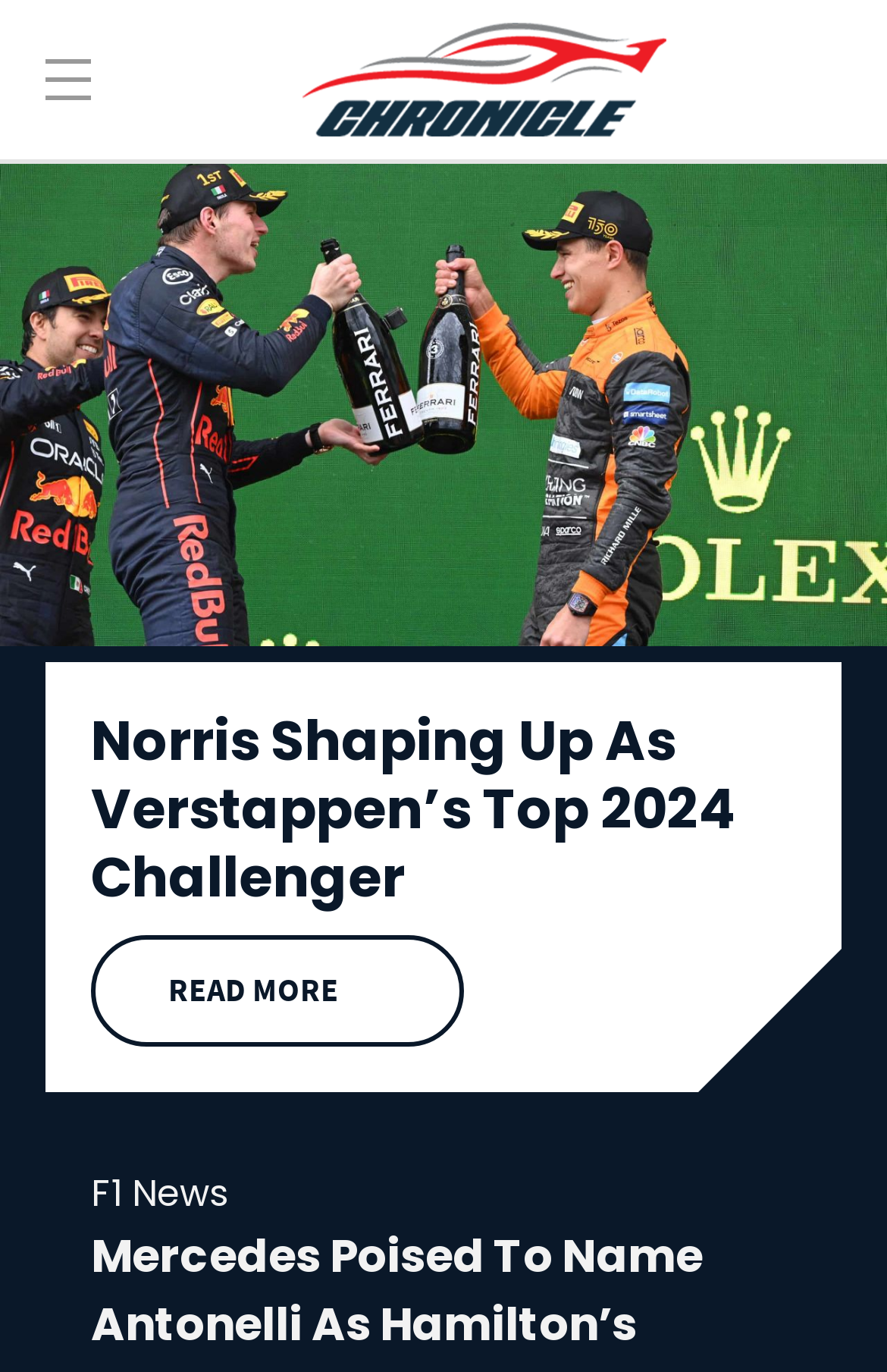Construct a comprehensive caption that outlines the webpage's structure and content.

The webpage is a Formula 1 news site, with a prominent logo at the top center of the page. Below the logo, there is a large image that takes up most of the width of the page, showing Max Verstappen and Lando Norris celebrating on the podium. Above this image, there is a heading that reads "Norris Shaping Up As Verstappen’s Top 2024 Challenger". 

To the right of the heading, there is a "READ MORE" link. At the top left corner of the page, there is a menu toggle button, represented by an image. 

On the top right side of the page, there is a navigation menu, not fully expanded. The page also has a section labeled "F1 News" at the bottom center.